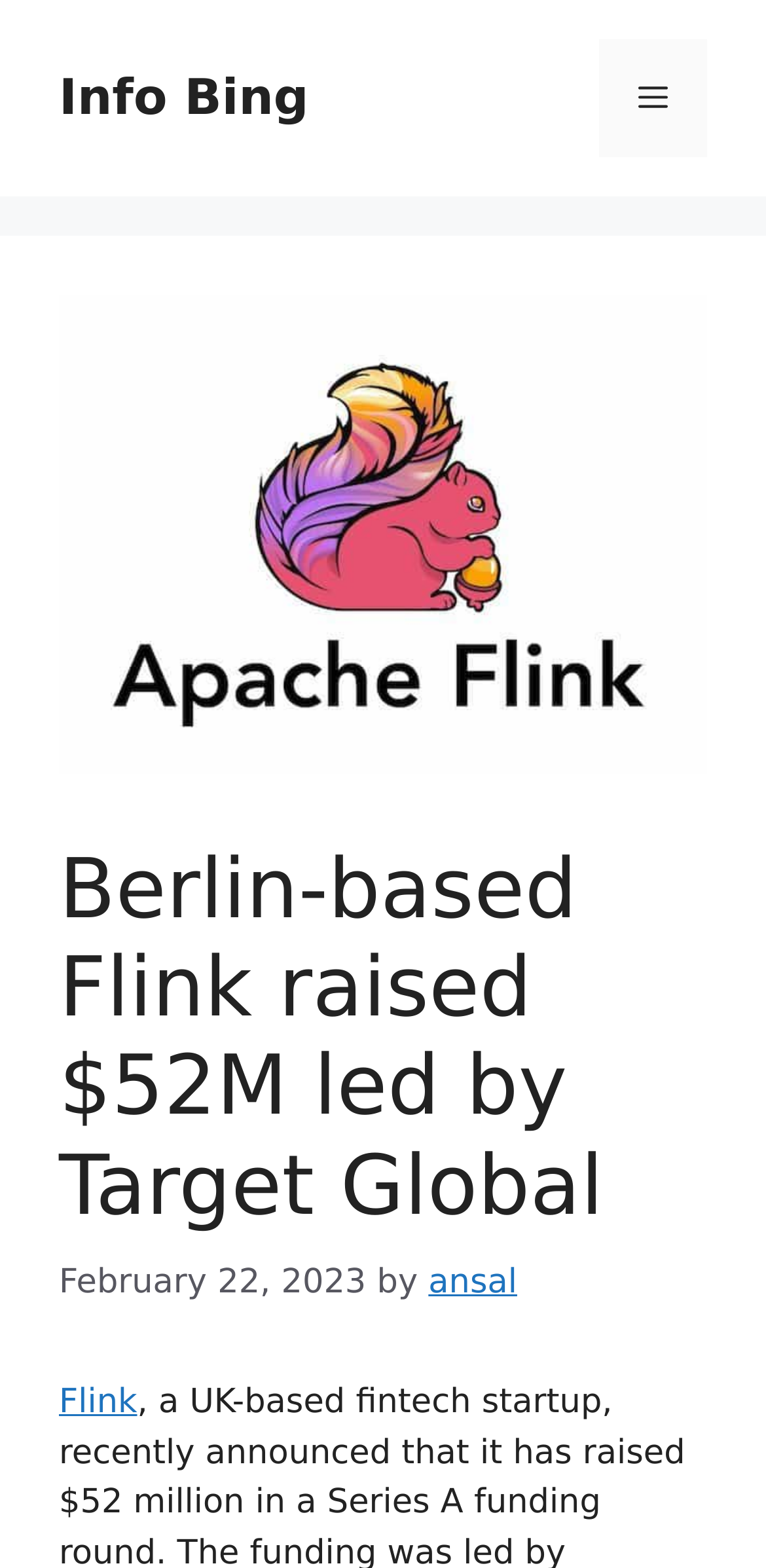Who led the funding round?
Using the image, provide a concise answer in one word or a short phrase.

Target Global